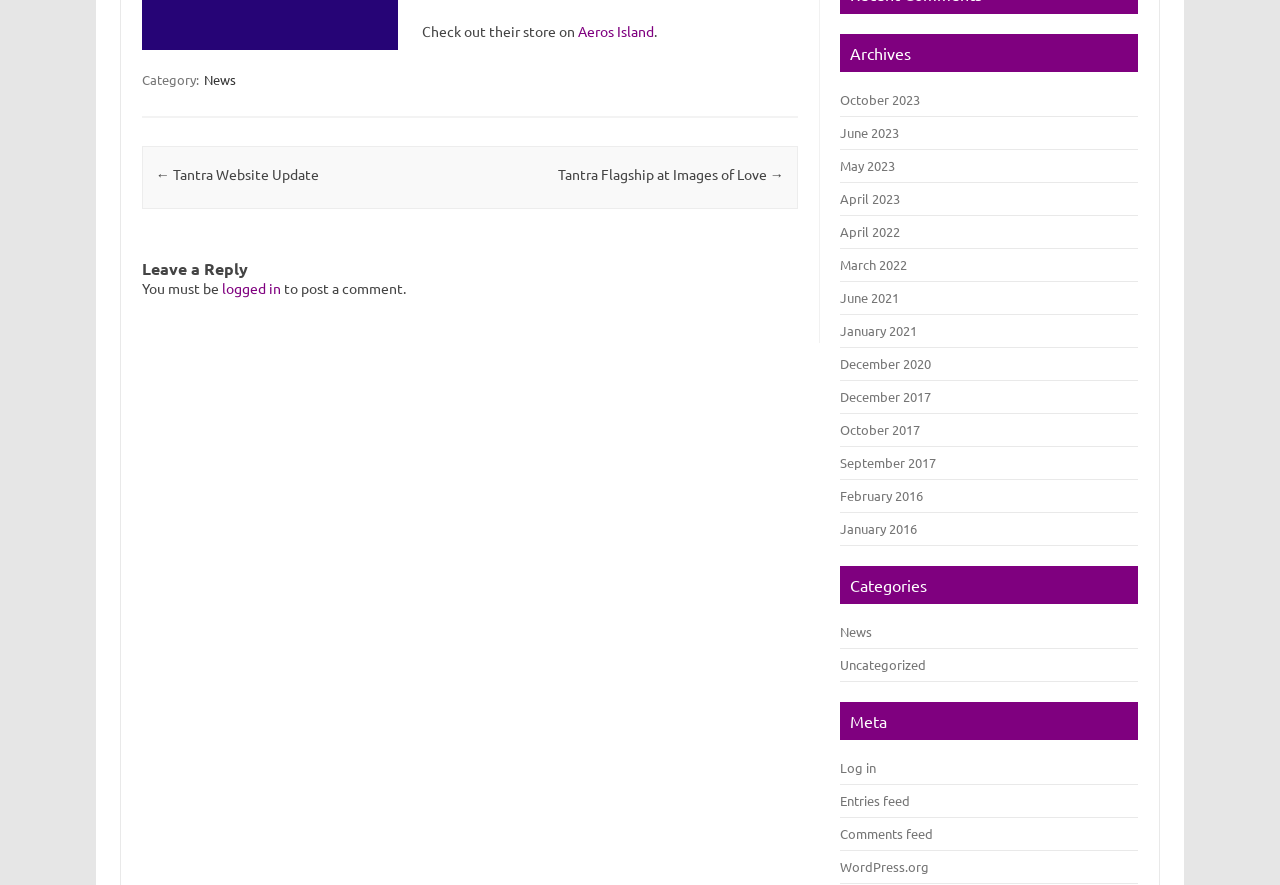Extract the bounding box coordinates of the UI element described: "Blog". Provide the coordinates in the format [left, top, right, bottom] with values ranging from 0 to 1.

None